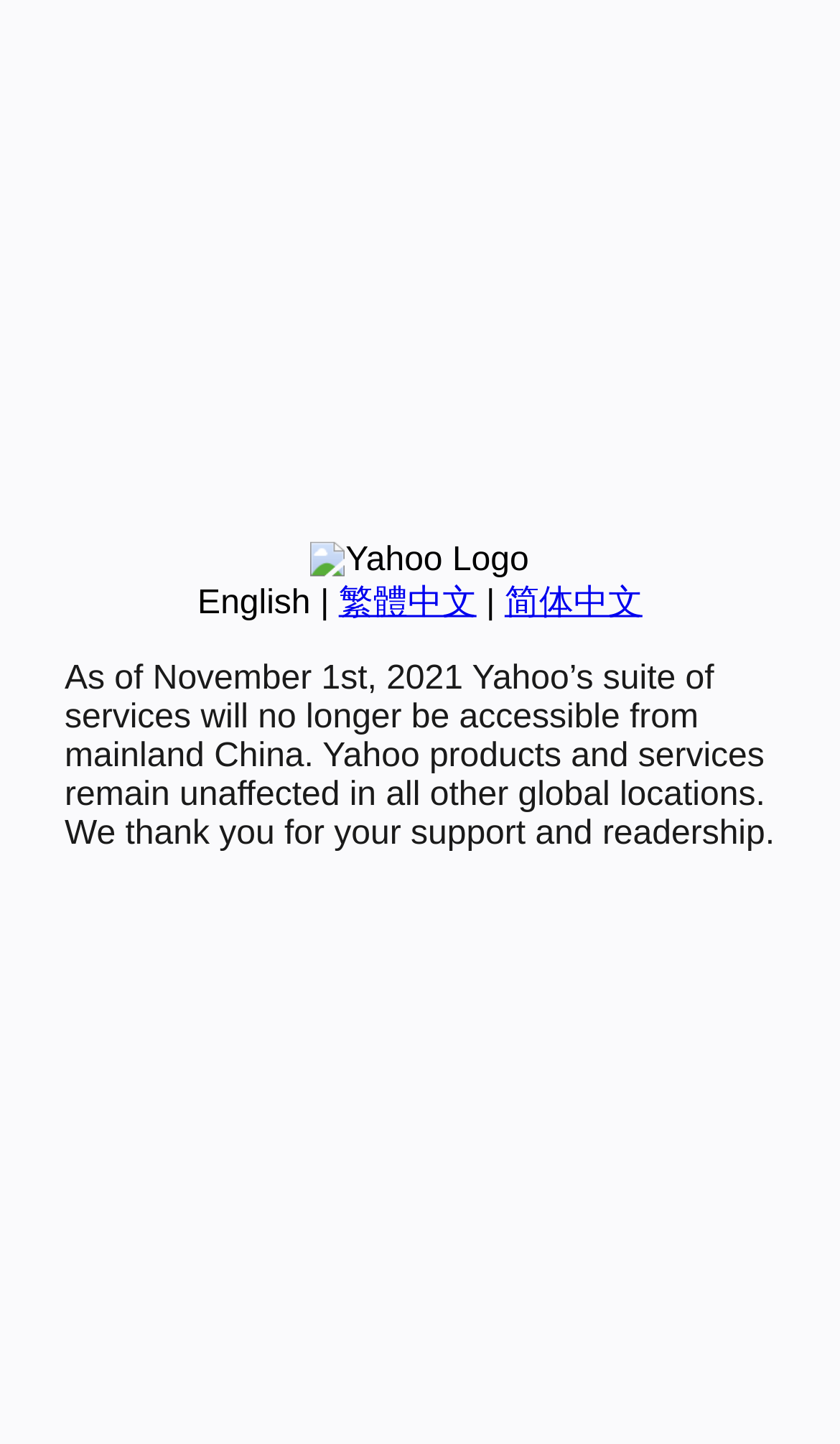Locate the UI element described by 繁體中文 in the provided webpage screenshot. Return the bounding box coordinates in the format (top-left x, top-left y, bottom-right x, bottom-right y), ensuring all values are between 0 and 1.

[0.403, 0.405, 0.567, 0.43]